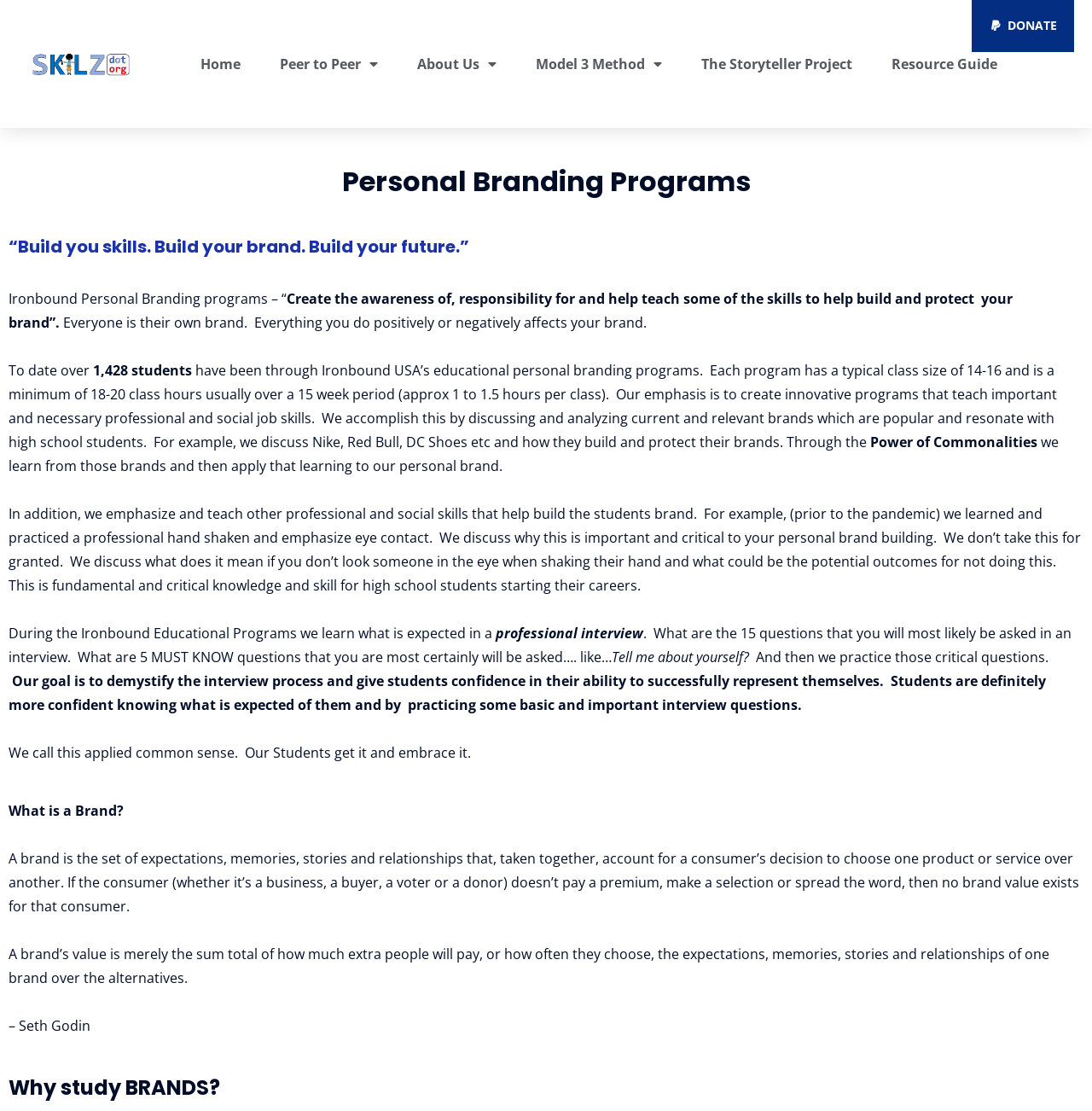Use the information in the screenshot to answer the question comprehensively: What is the main focus of Ironbound Personal Branding programs?

Based on the webpage content, Ironbound Personal Branding programs focus on building skills and personal brand, as stated in the quote 'Build you skills. Build your brand. Build your future.' and further explained in the program details.